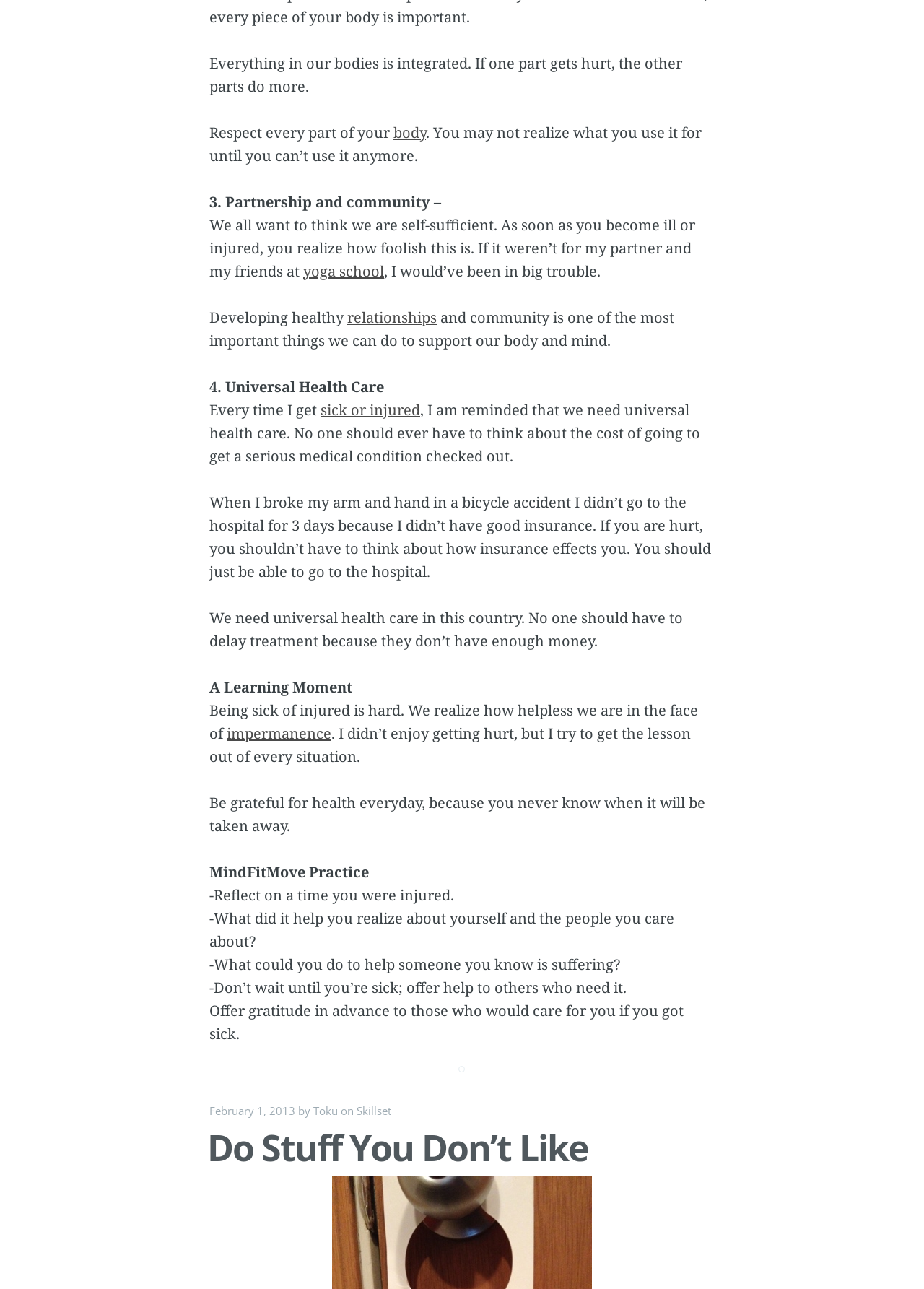Determine the bounding box coordinates of the element's region needed to click to follow the instruction: "Click the link 'yoga school'". Provide these coordinates as four float numbers between 0 and 1, formatted as [left, top, right, bottom].

[0.328, 0.203, 0.416, 0.218]